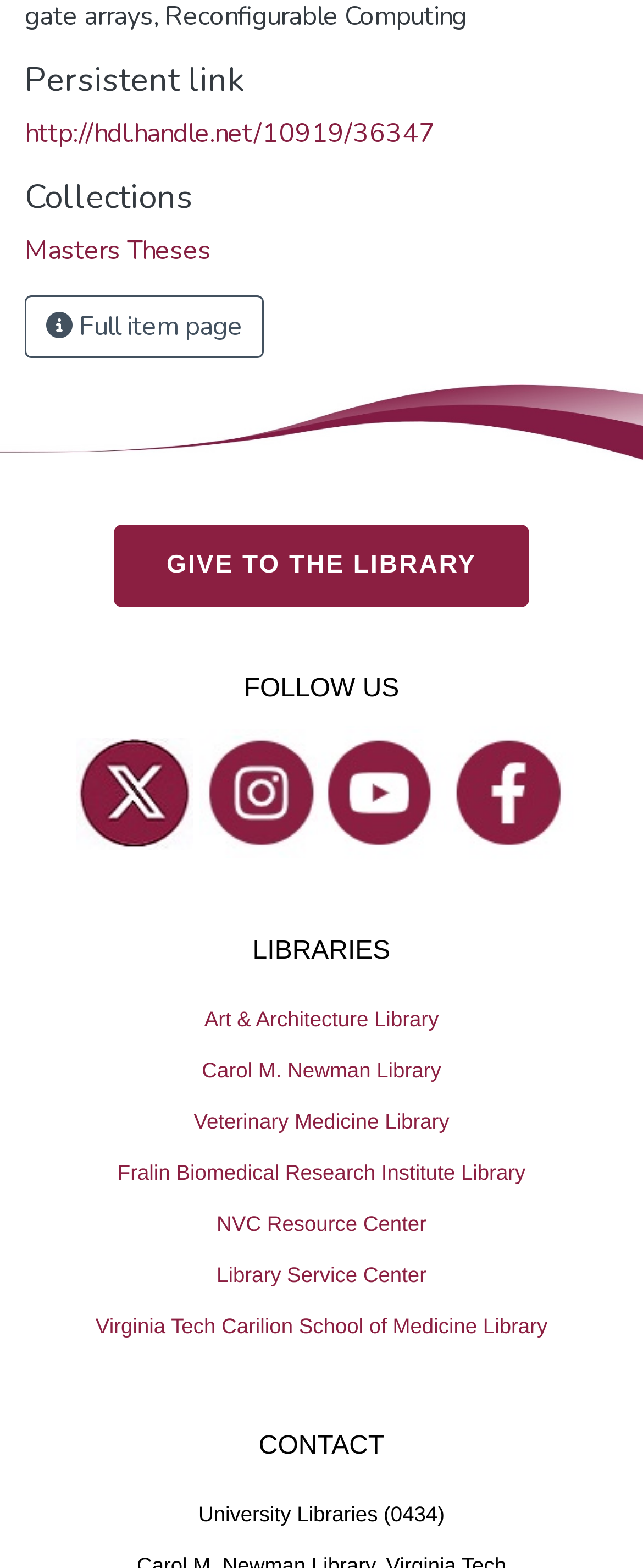How many social media links are there?
Provide a short answer using one word or a brief phrase based on the image.

4